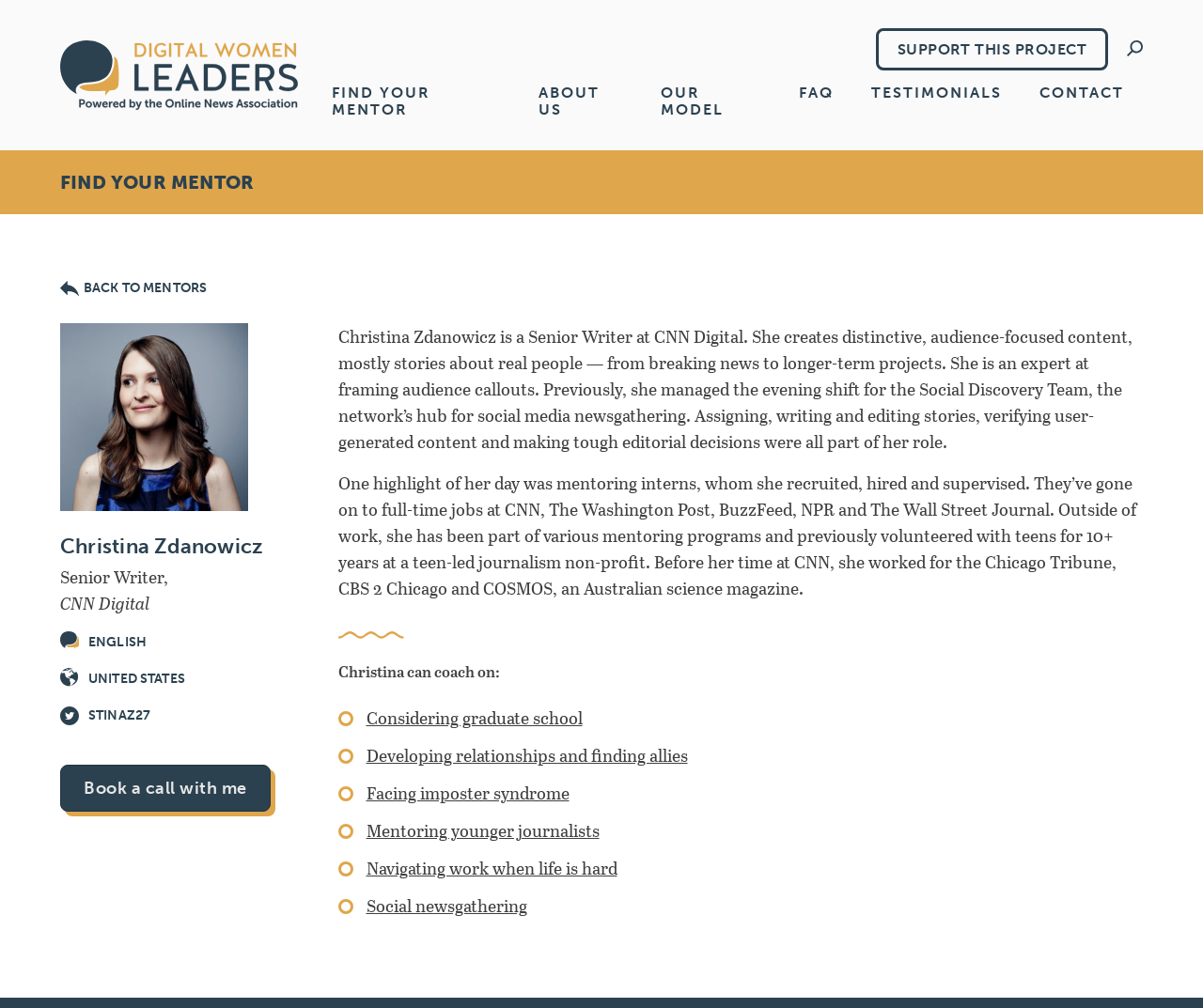Locate the UI element that matches the description About Us in the webpage screenshot. Return the bounding box coordinates in the format (top-left x, top-left y, bottom-right x, bottom-right y), with values ranging from 0 to 1.

[0.432, 0.075, 0.533, 0.127]